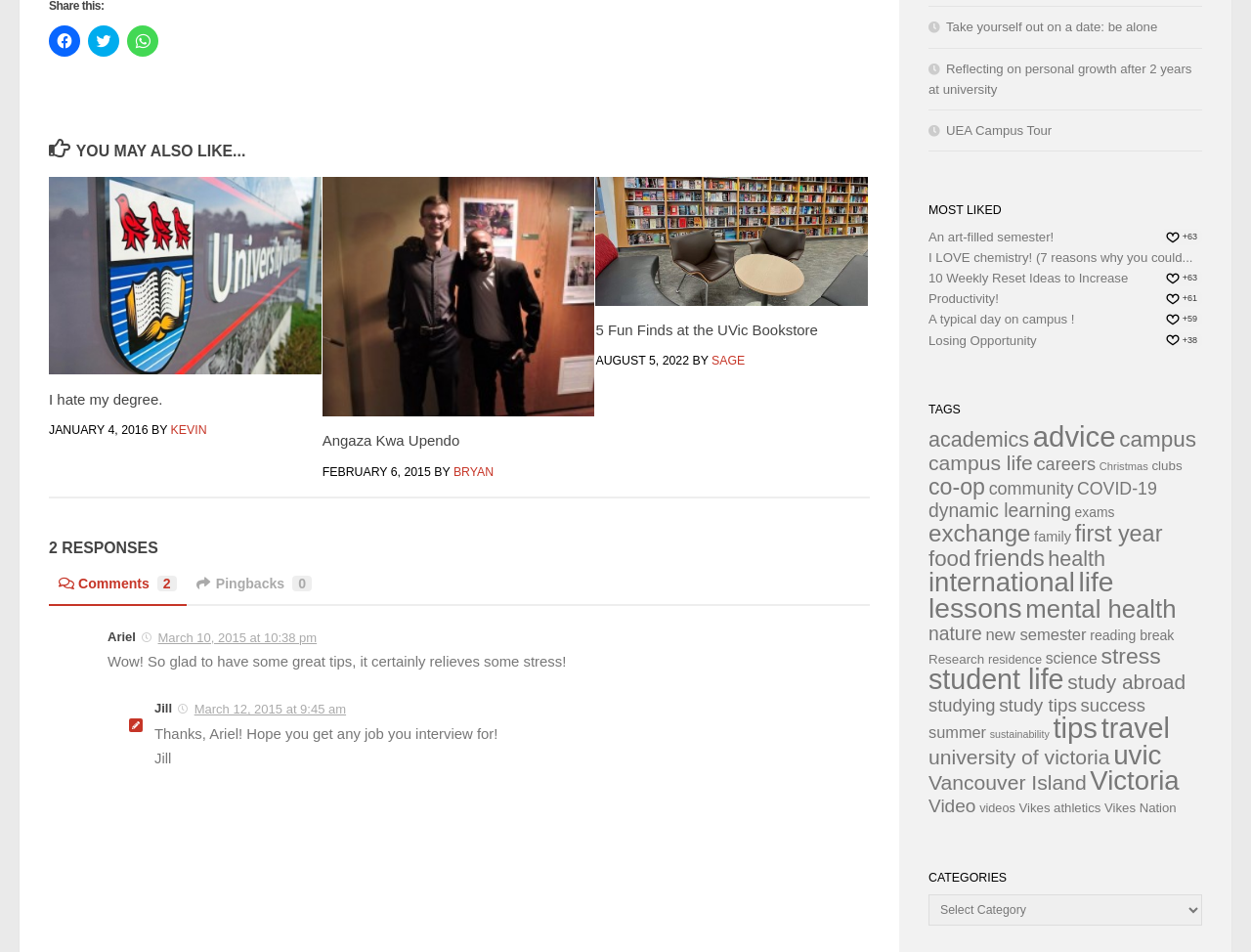Based on the element description university of victoria, identify the bounding box coordinates for the UI element. The coordinates should be in the format (top-left x, top-left y, bottom-right x, bottom-right y) and within the 0 to 1 range.

[0.742, 0.784, 0.887, 0.807]